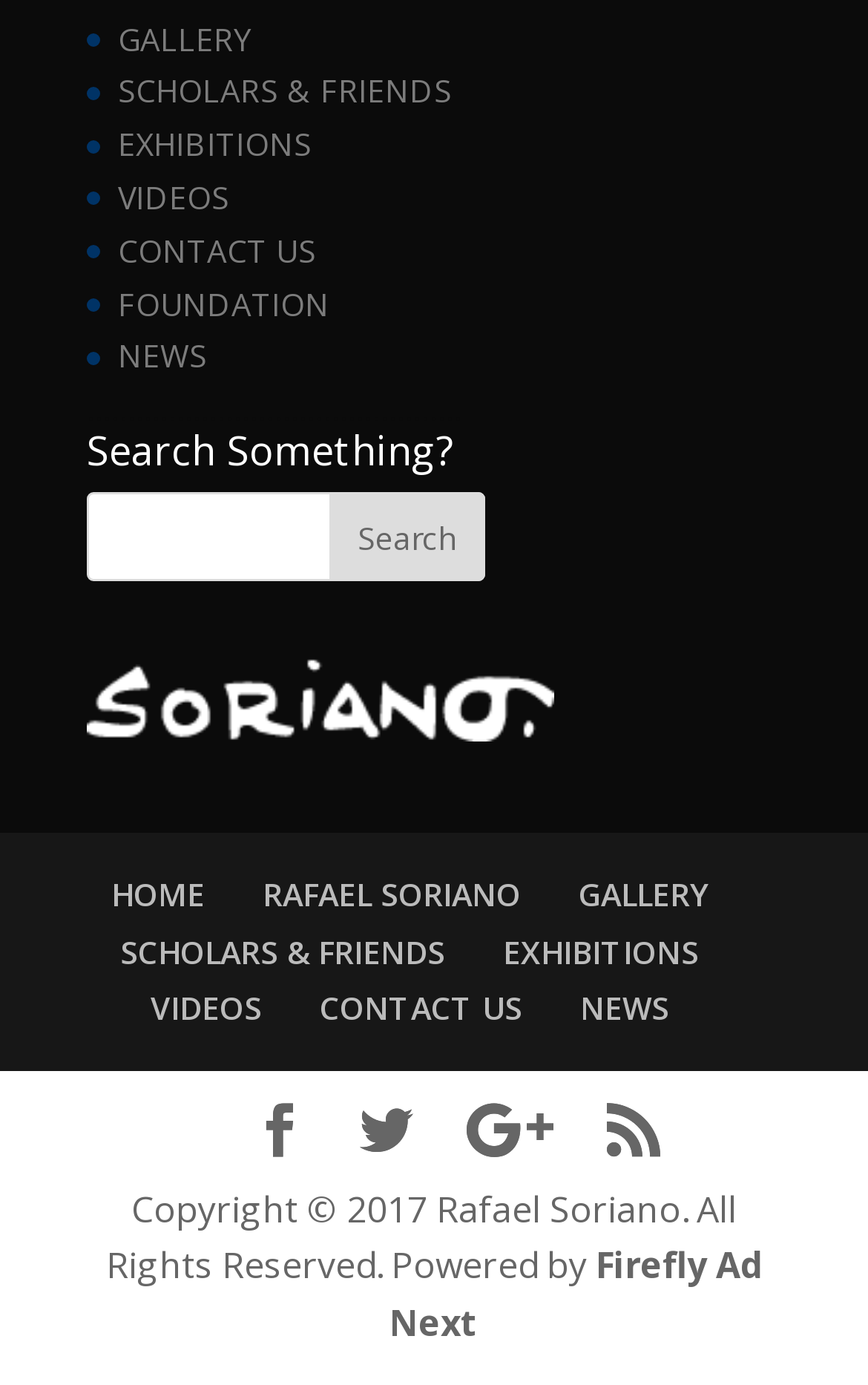Please find the bounding box coordinates (top-left x, top-left y, bottom-right x, bottom-right y) in the screenshot for the UI element described as follows: value="Search"

[0.378, 0.355, 0.558, 0.419]